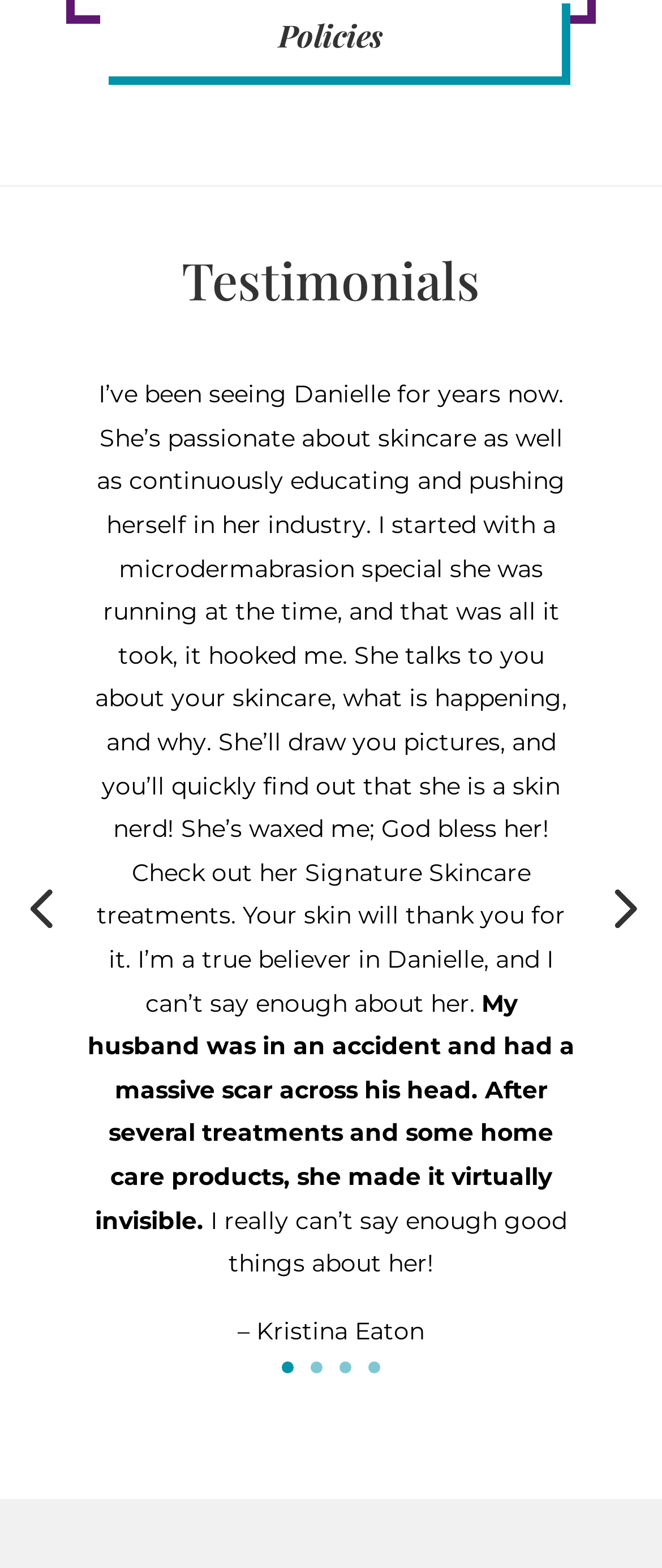Give a one-word or phrase response to the following question: What is the topic of the heading?

Testimonials